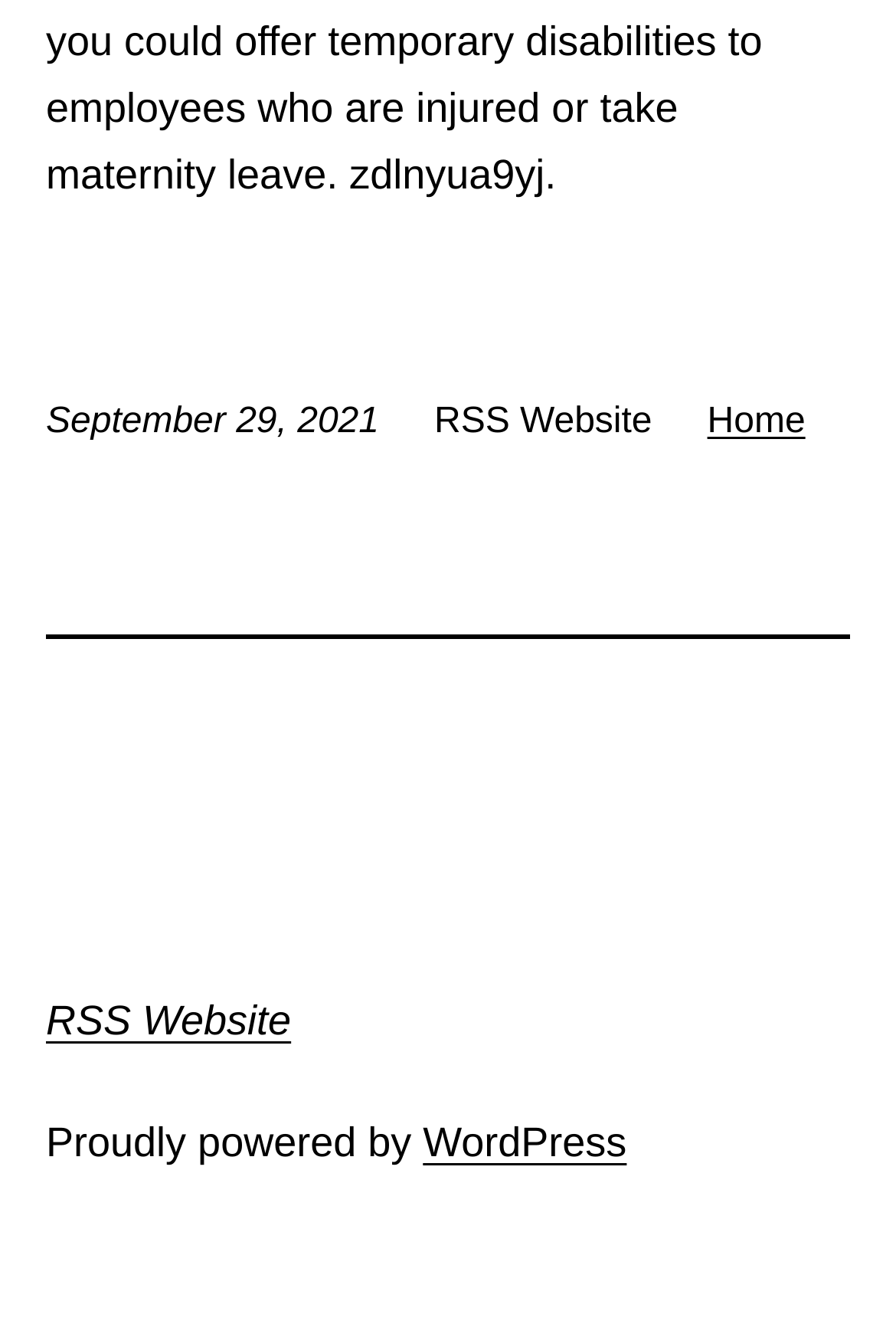What is the name of the platform powering the website?
Answer with a single word or phrase, using the screenshot for reference.

WordPress